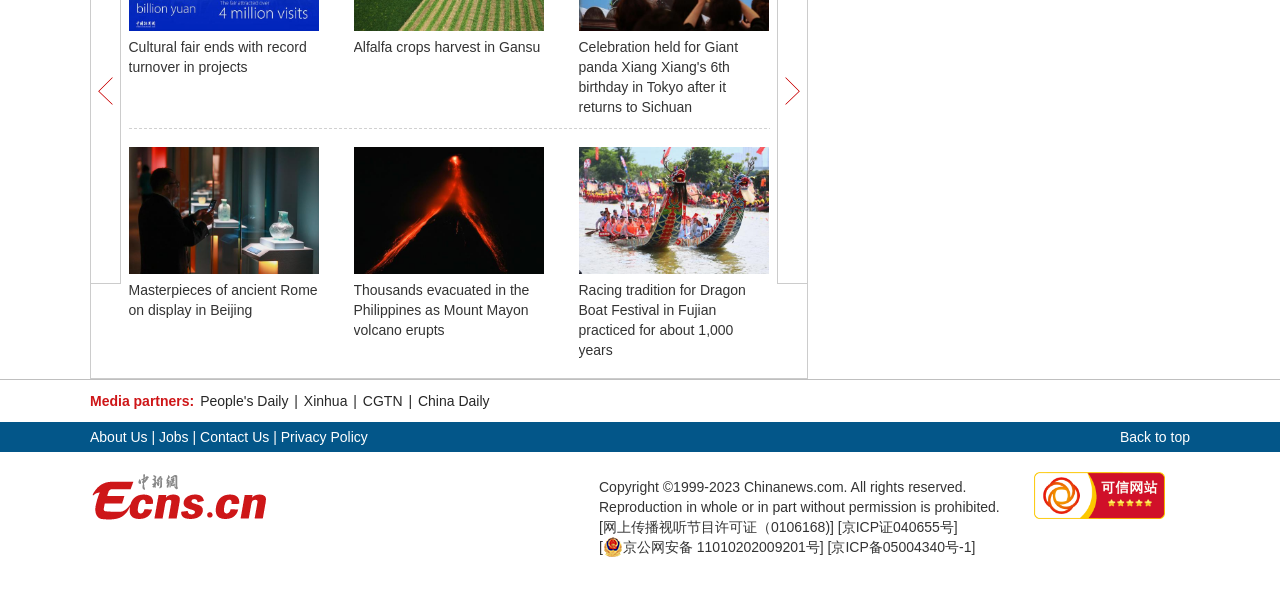What is the title of the news article with the image of bronze sculptures?
Please use the image to deliver a detailed and complete answer.

The news article with the image of bronze sculptures is titled 'Two bronze sculptures unearthed from two pits of Sangxingdun successfully matched', as indicated by the heading and link text.